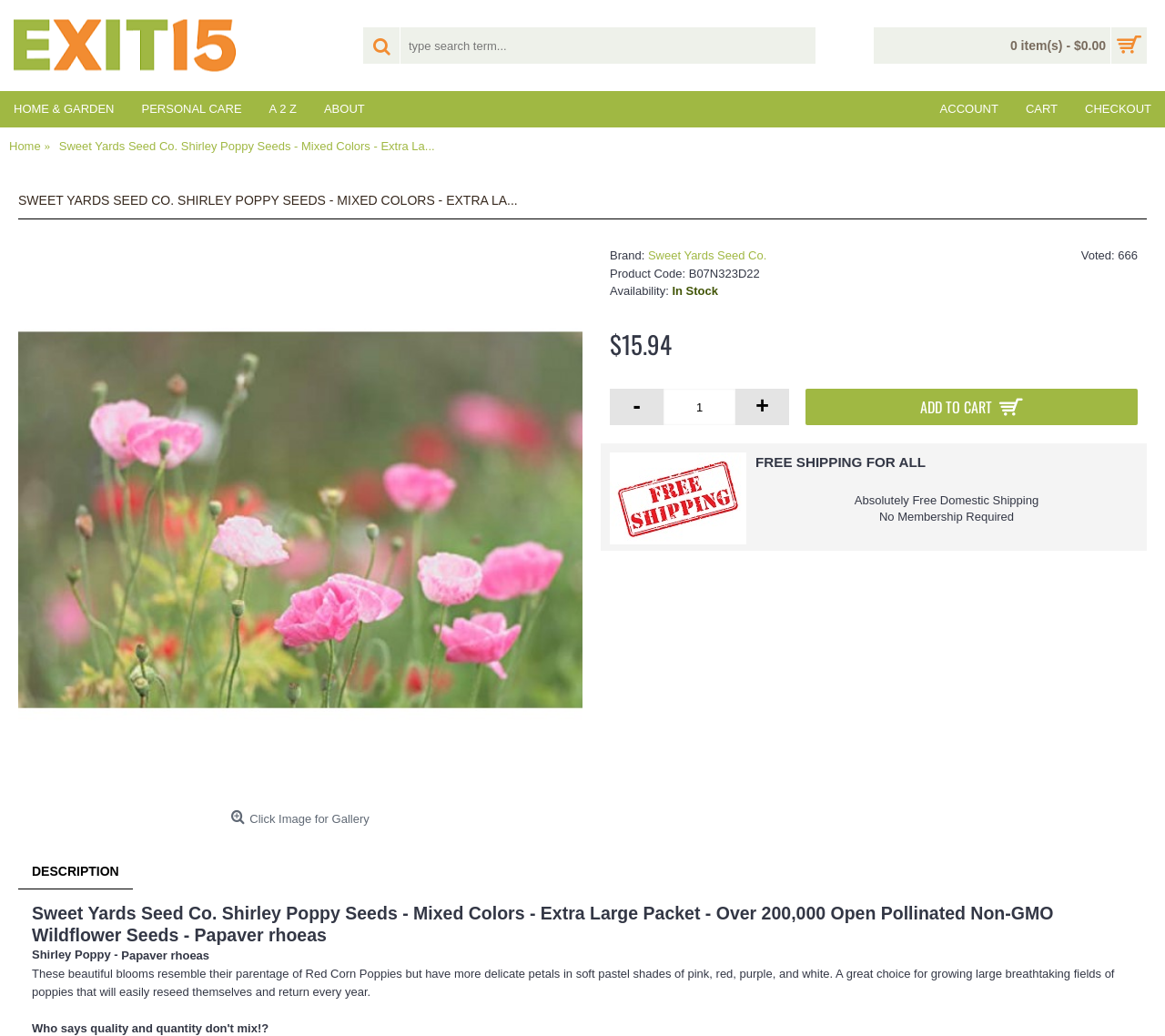Identify the bounding box coordinates of the clickable region necessary to fulfill the following instruction: "add to cart". The bounding box coordinates should be four float numbers between 0 and 1, i.e., [left, top, right, bottom].

[0.691, 0.375, 0.977, 0.411]